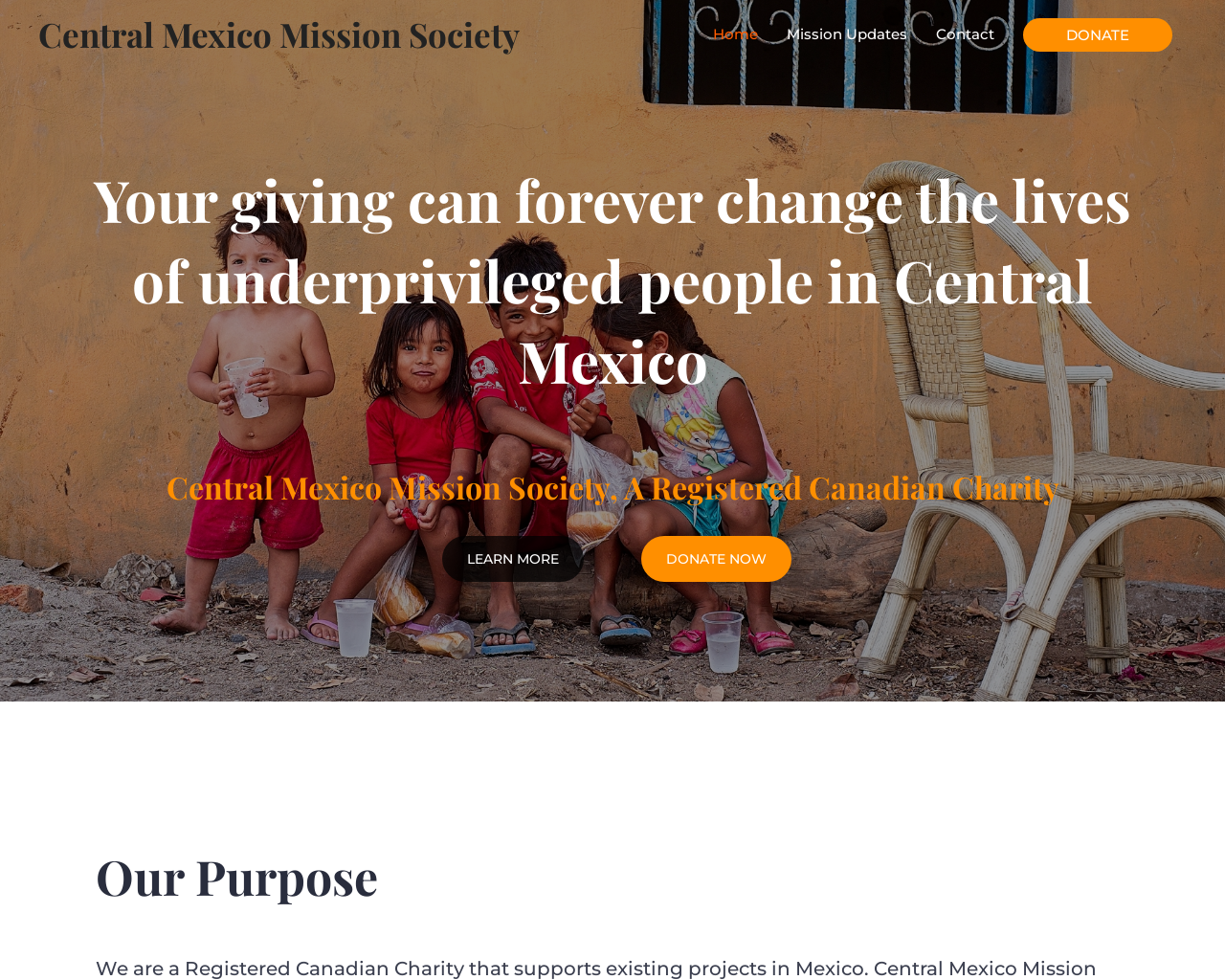Using the description "Central Mexico Mission Society", locate and provide the bounding box of the UI element.

[0.031, 0.012, 0.424, 0.058]